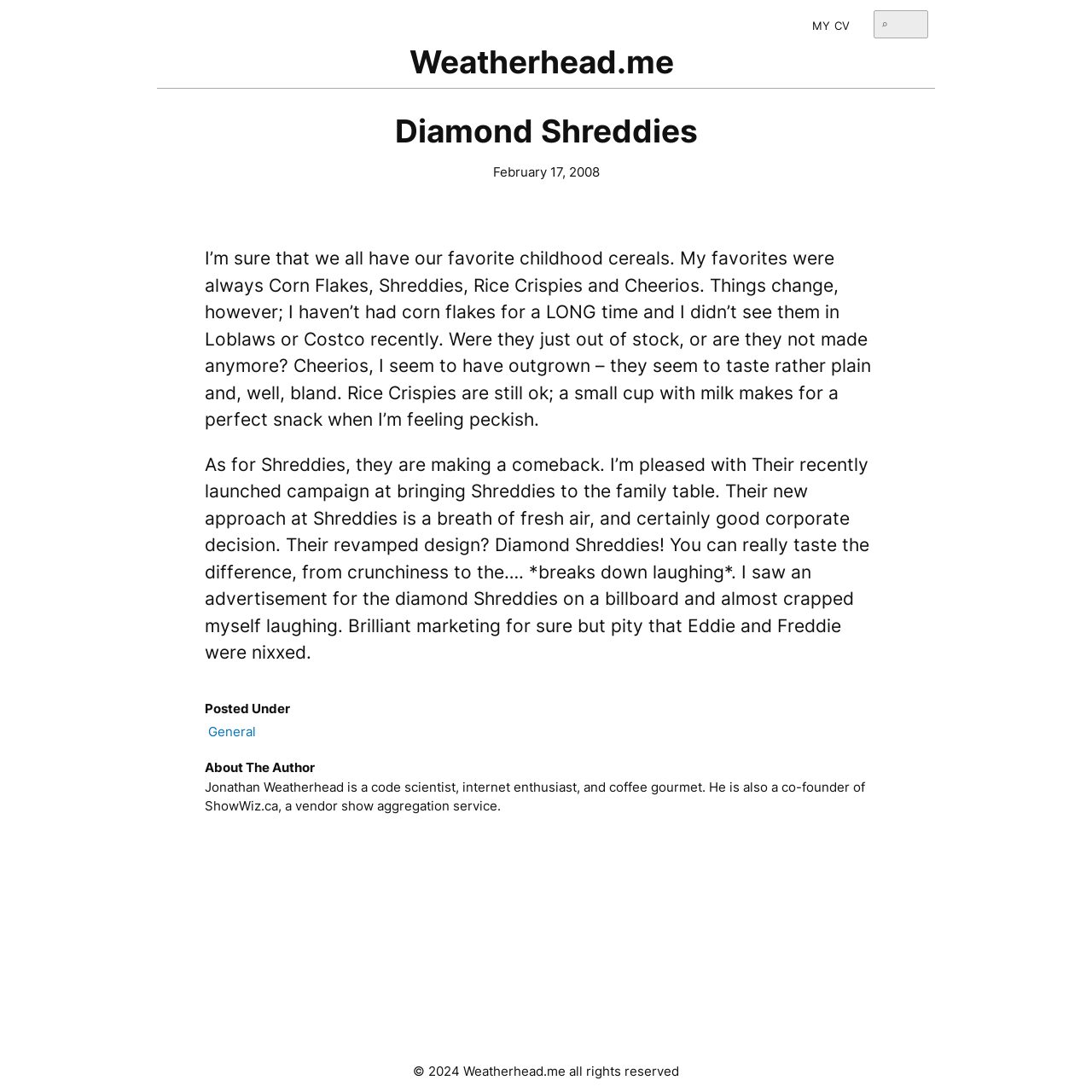What is the name of the cereal being discussed?
Refer to the image and provide a one-word or short phrase answer.

Shreddies